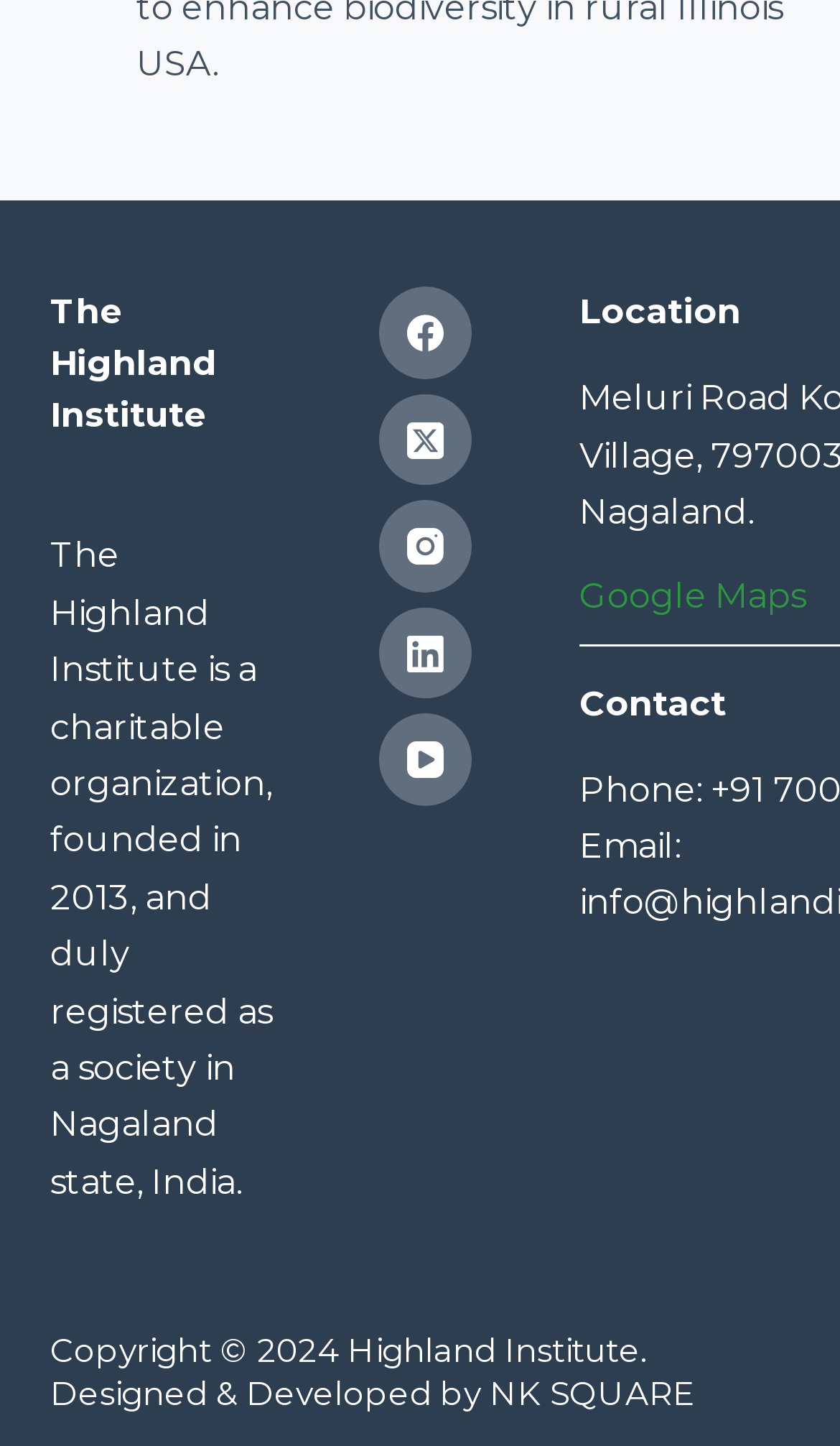For the following element description, predict the bounding box coordinates in the format (top-left x, top-left y, bottom-right x, bottom-right y). All values should be floating point numbers between 0 and 1. Description: YouTube

[0.452, 0.494, 0.561, 0.557]